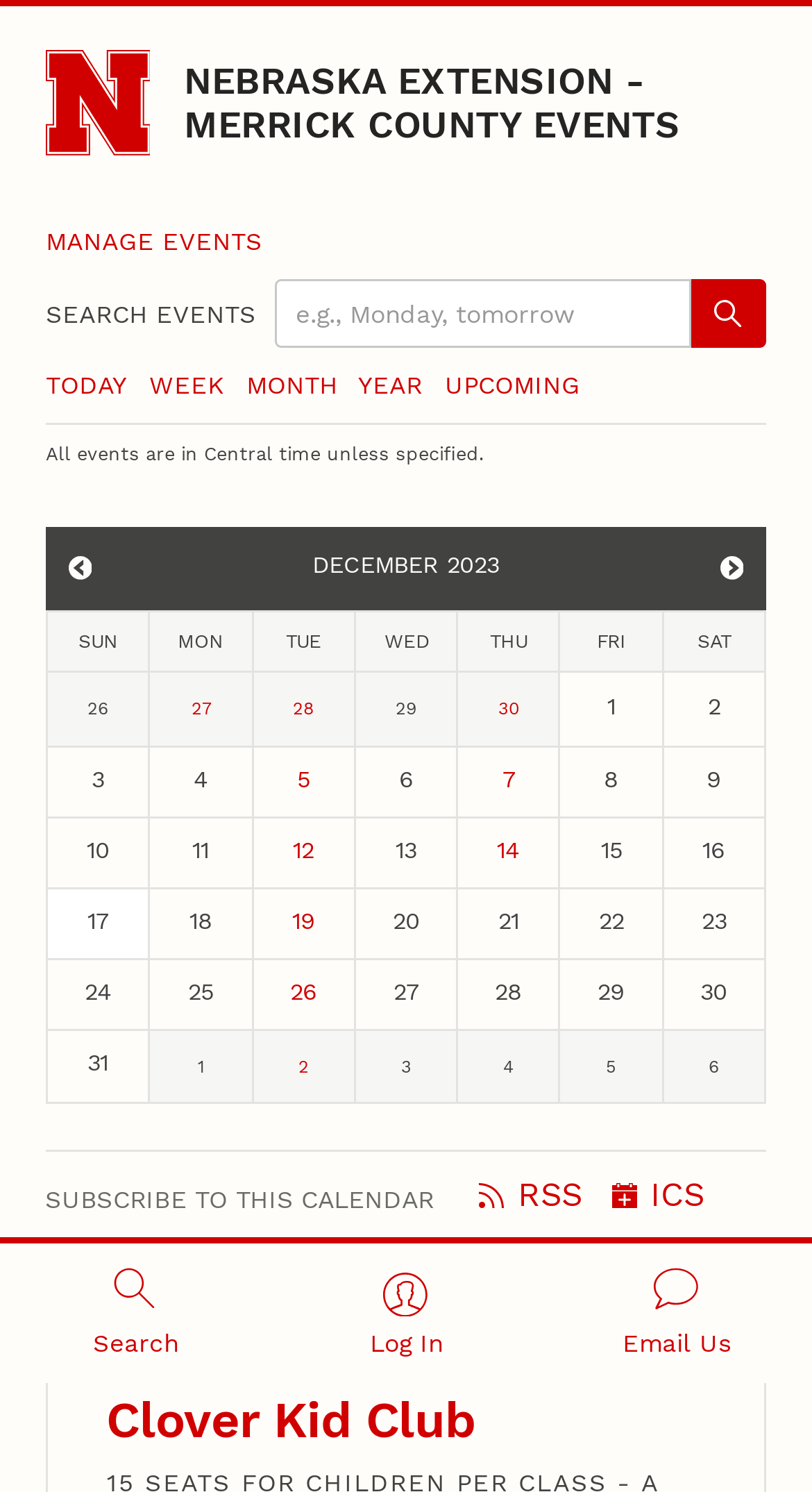Please specify the bounding box coordinates of the area that should be clicked to accomplish the following instruction: "Search events". The coordinates should consist of four float numbers between 0 and 1, i.e., [left, top, right, bottom].

[0.338, 0.187, 0.85, 0.233]